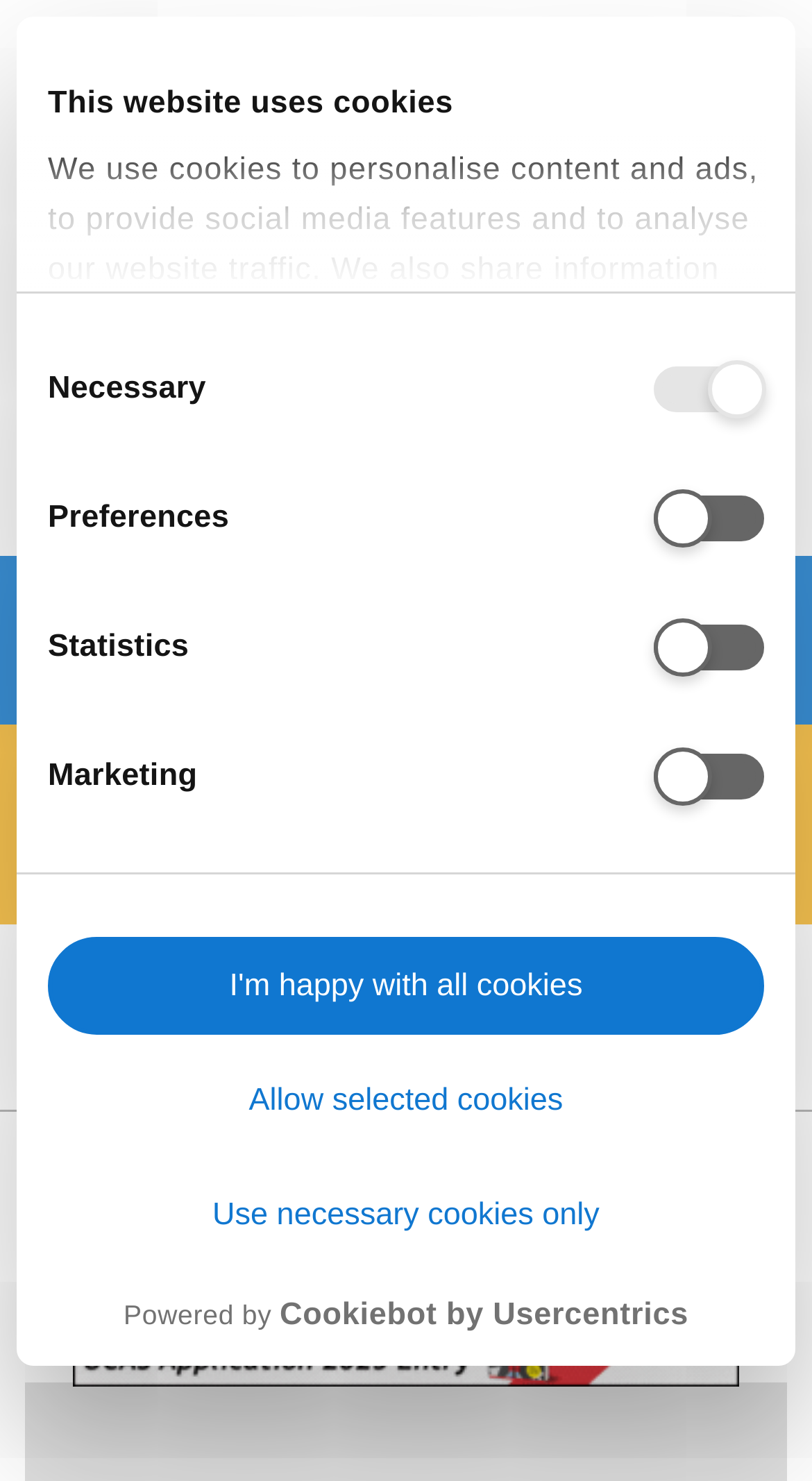Using the provided element description, identify the bounding box coordinates as (top-left x, top-left y, bottom-right x, bottom-right y). Ensure all values are between 0 and 1. Description: Allow selected cookies

[0.059, 0.71, 0.941, 0.776]